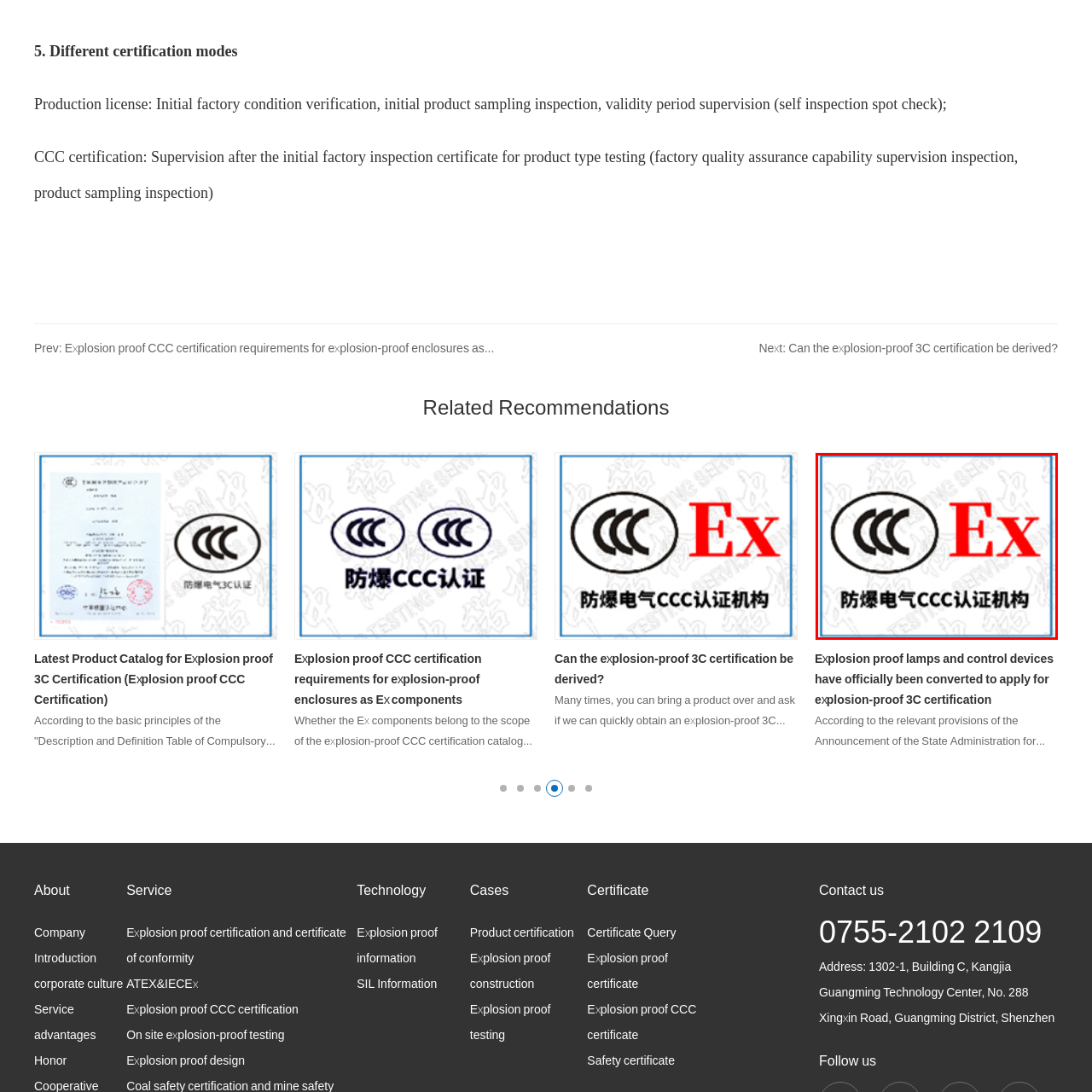Inspect the image bordered by the red bounding box and supply a comprehensive response to the upcoming question based on what you see in the image: What is the text beneath the logo translated to?

The text beneath the logo is in Chinese and translates to 'Explosion-proof CCC Certification Organization', which highlights the entity responsible for ensuring compliance with these safety standards and issuing the certification.